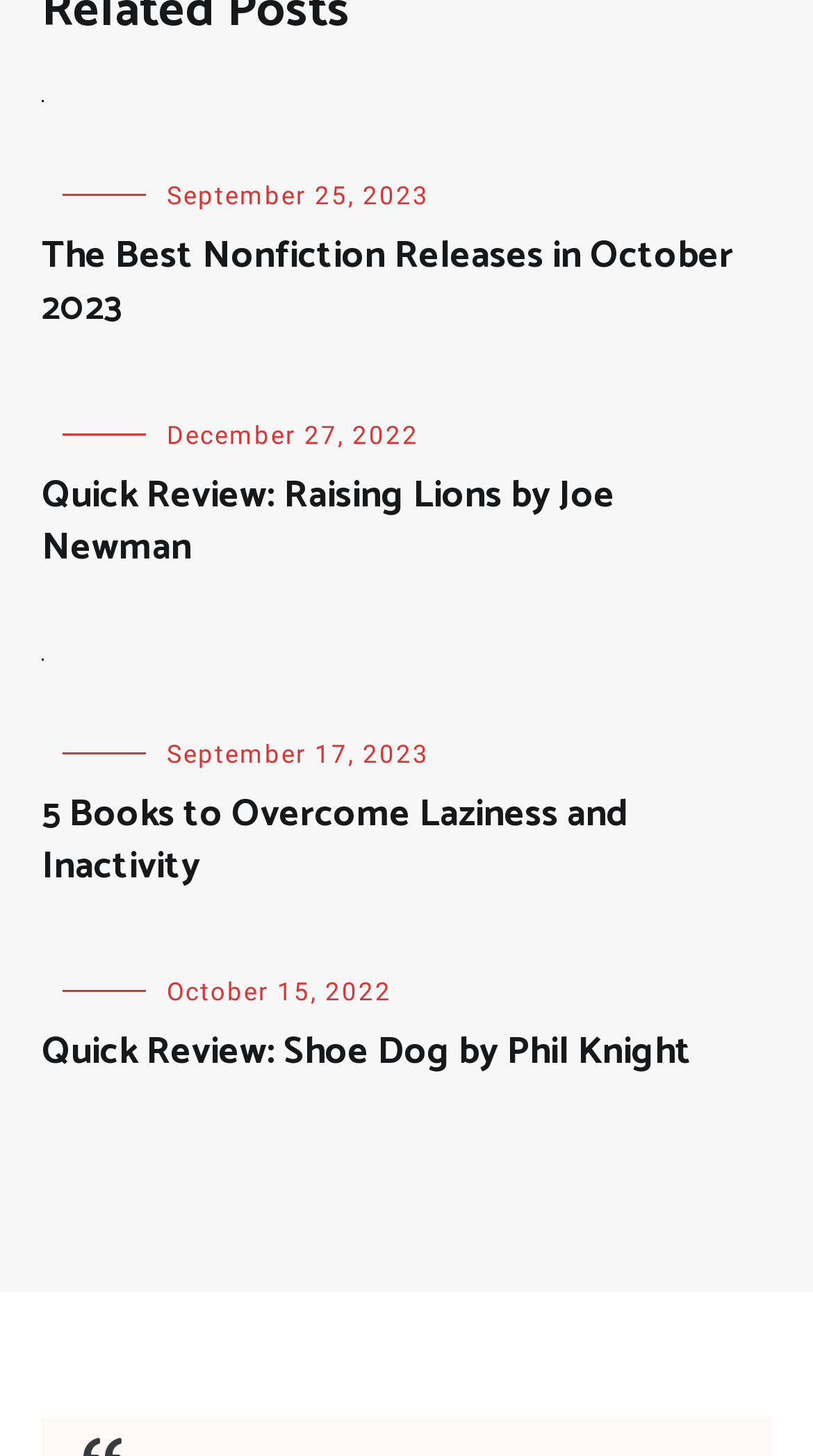Provide a one-word or short-phrase response to the question:
What is the date of the oldest article?

October 15, 2022